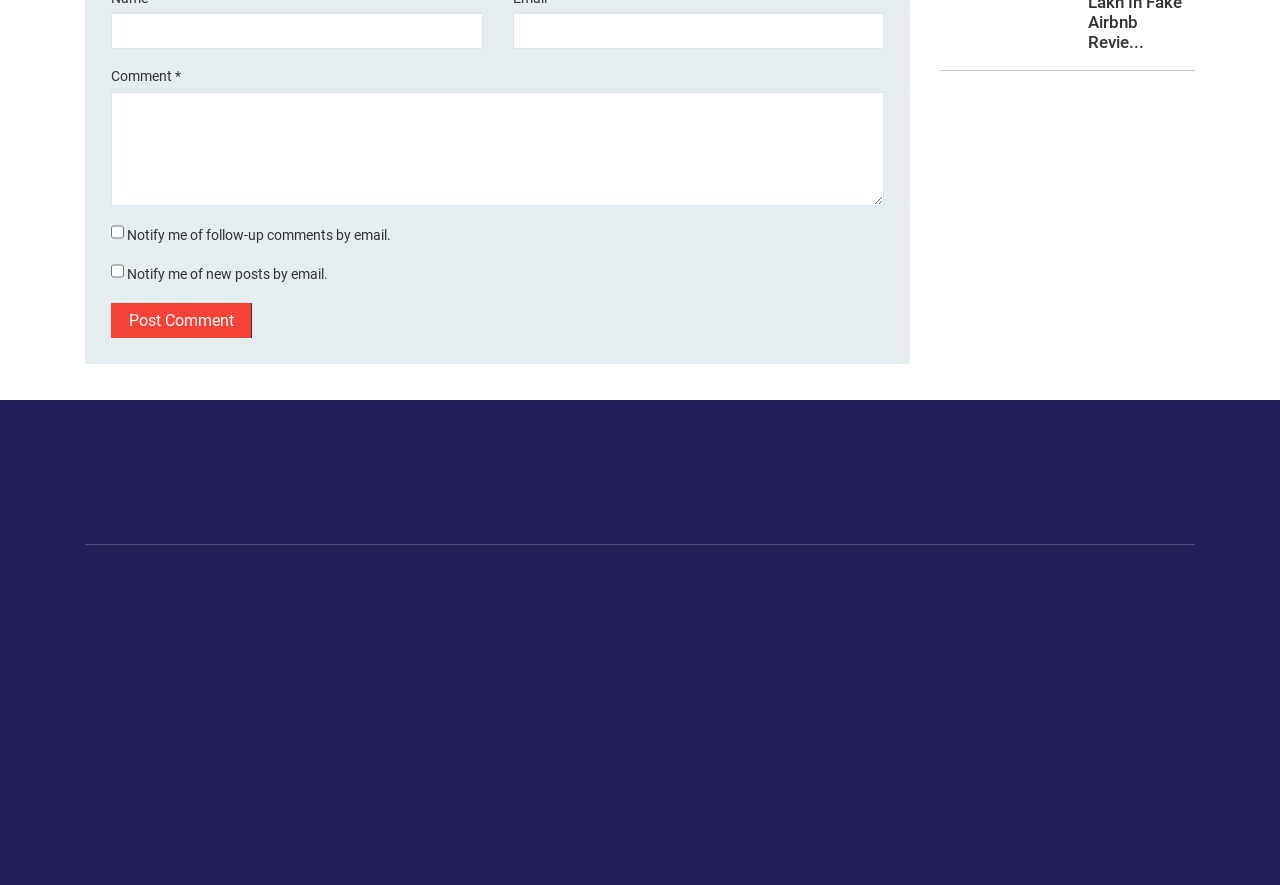Provide a single word or phrase to answer the given question: 
What is the topic of the article or blog post?

Not specified